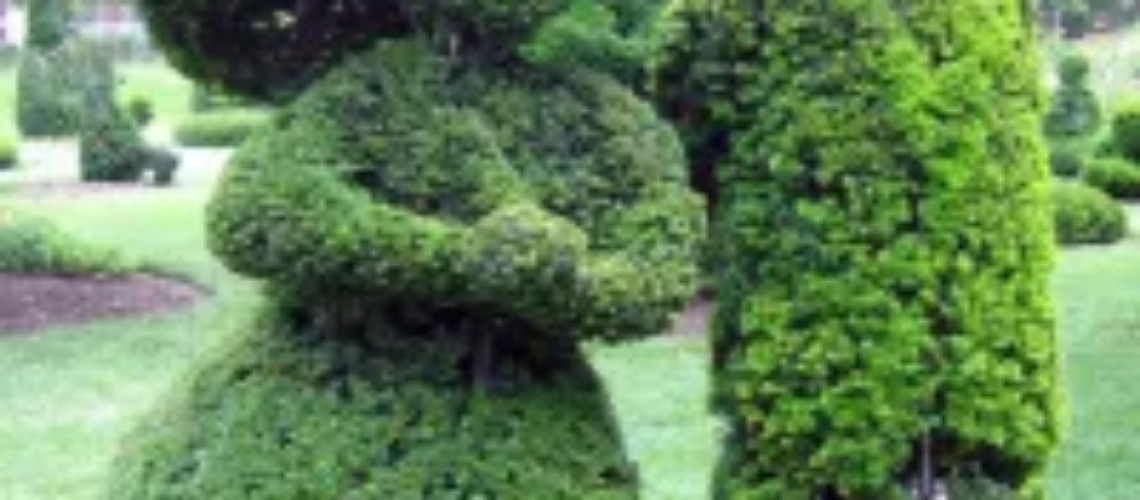Create an extensive caption that includes all significant details of the image.

A beautifully crafted topiary sculpture depicting a couple embraces in a lush green garden setting. The artistic arrangement of plants showcases the intricacies of topiary art, characterized by the meticulously trimmed bushes that represent the figures of a man and woman. Their rounded forms and defined features highlight the skill involved in shaping living foliage. Set against a backdrop of vibrant greenery and carefully manicured lawns, this image captures the whimsical charm and creativity of garden design, emphasizing the theme of nature intertwined with artistry. This enchanting couple serves as an excellent example of how topiary can transform a landscape into a living work of art.